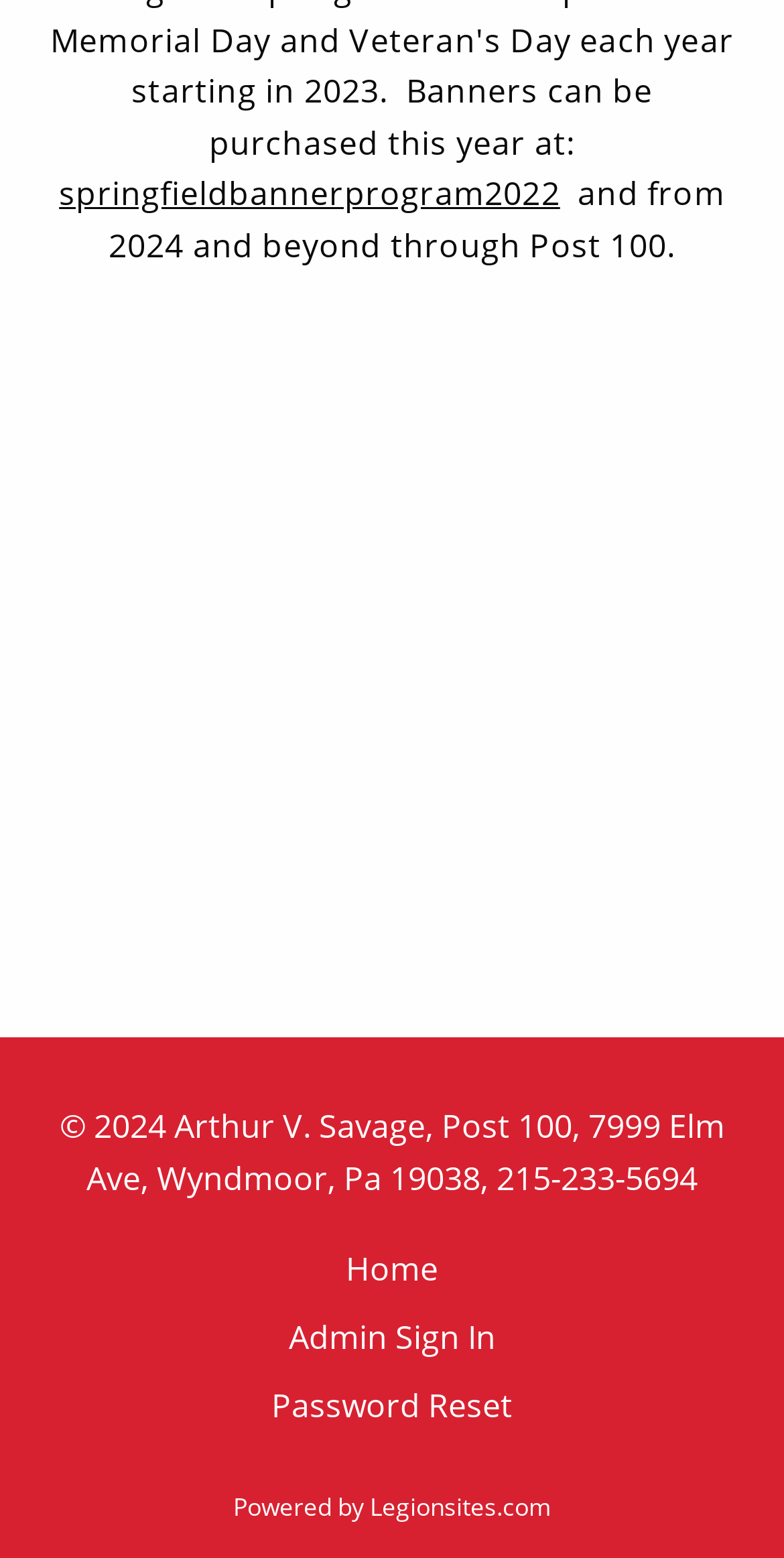Given the element description Home, specify the bounding box coordinates of the corresponding UI element in the format (top-left x, top-left y, bottom-right x, bottom-right y). All values must be between 0 and 1.

[0.041, 0.794, 0.959, 0.838]